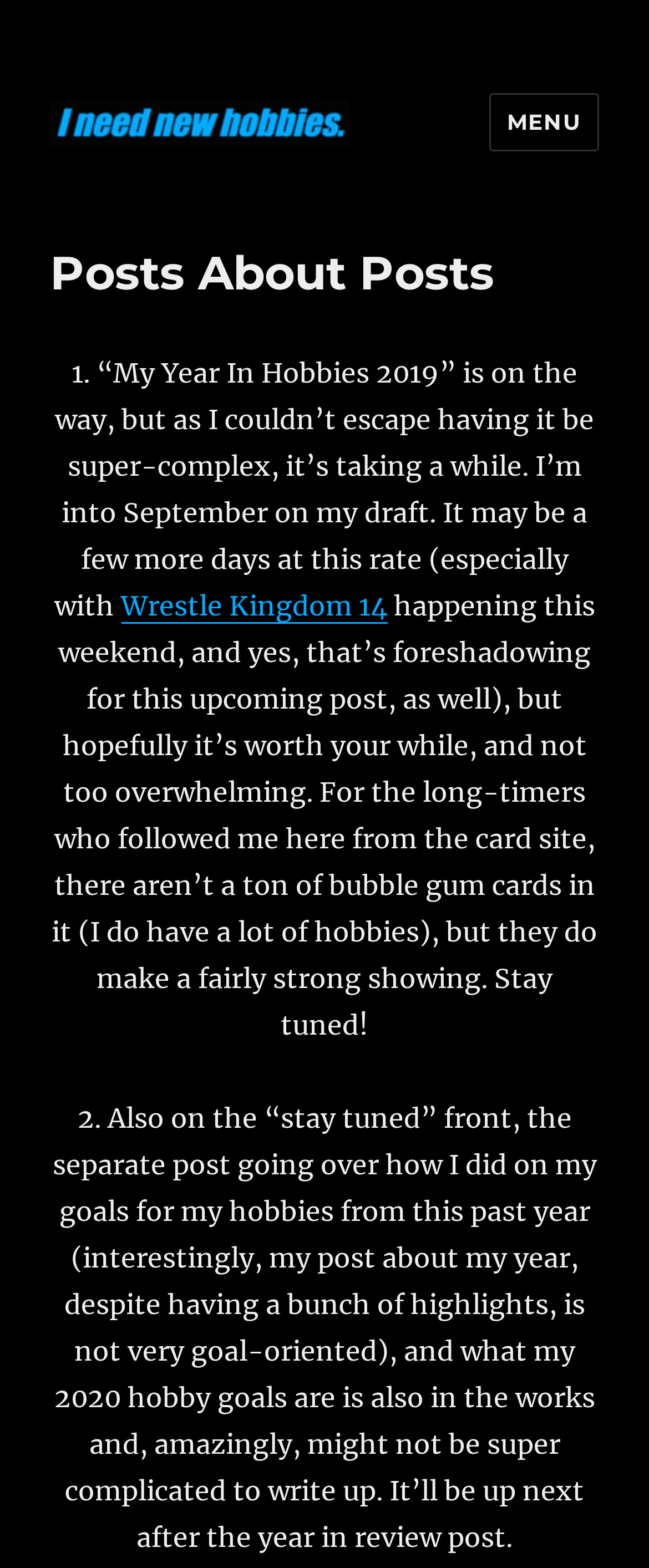Use a single word or phrase to answer the question:
What type of cards does the author have?

Bubble gum cards